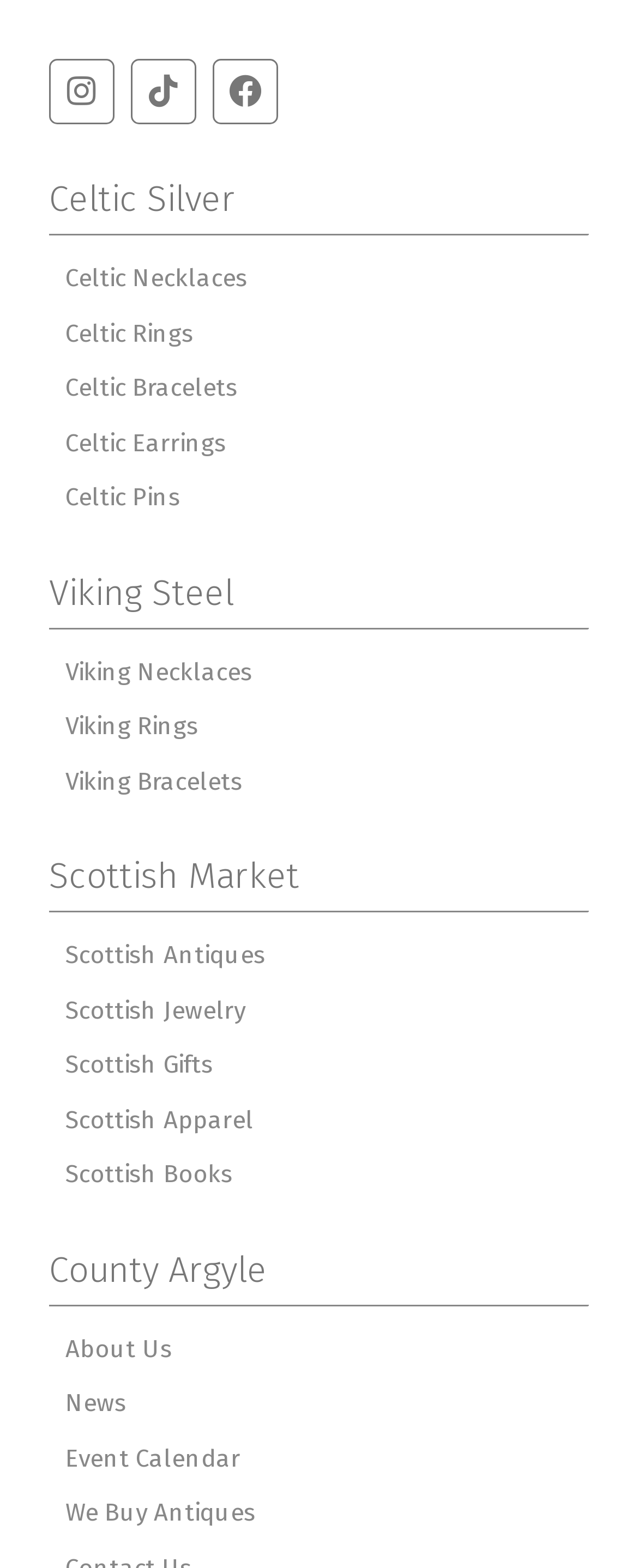Kindly provide the bounding box coordinates of the section you need to click on to fulfill the given instruction: "Visit Instagram".

[0.077, 0.038, 0.179, 0.08]